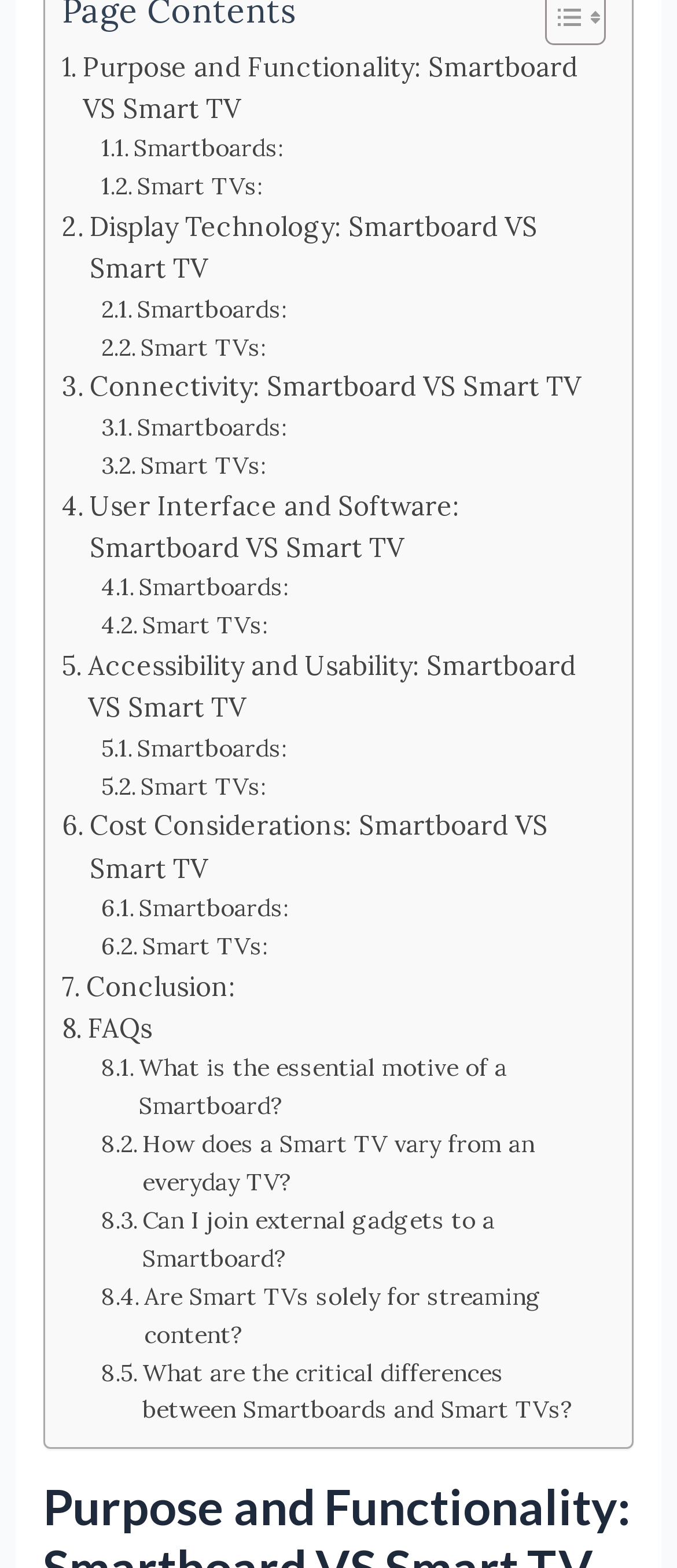Find the bounding box coordinates for the element that must be clicked to complete the instruction: "Compare Smartboards and Smart TVs in terms of purpose and functionality". The coordinates should be four float numbers between 0 and 1, indicated as [left, top, right, bottom].

[0.091, 0.03, 0.883, 0.083]